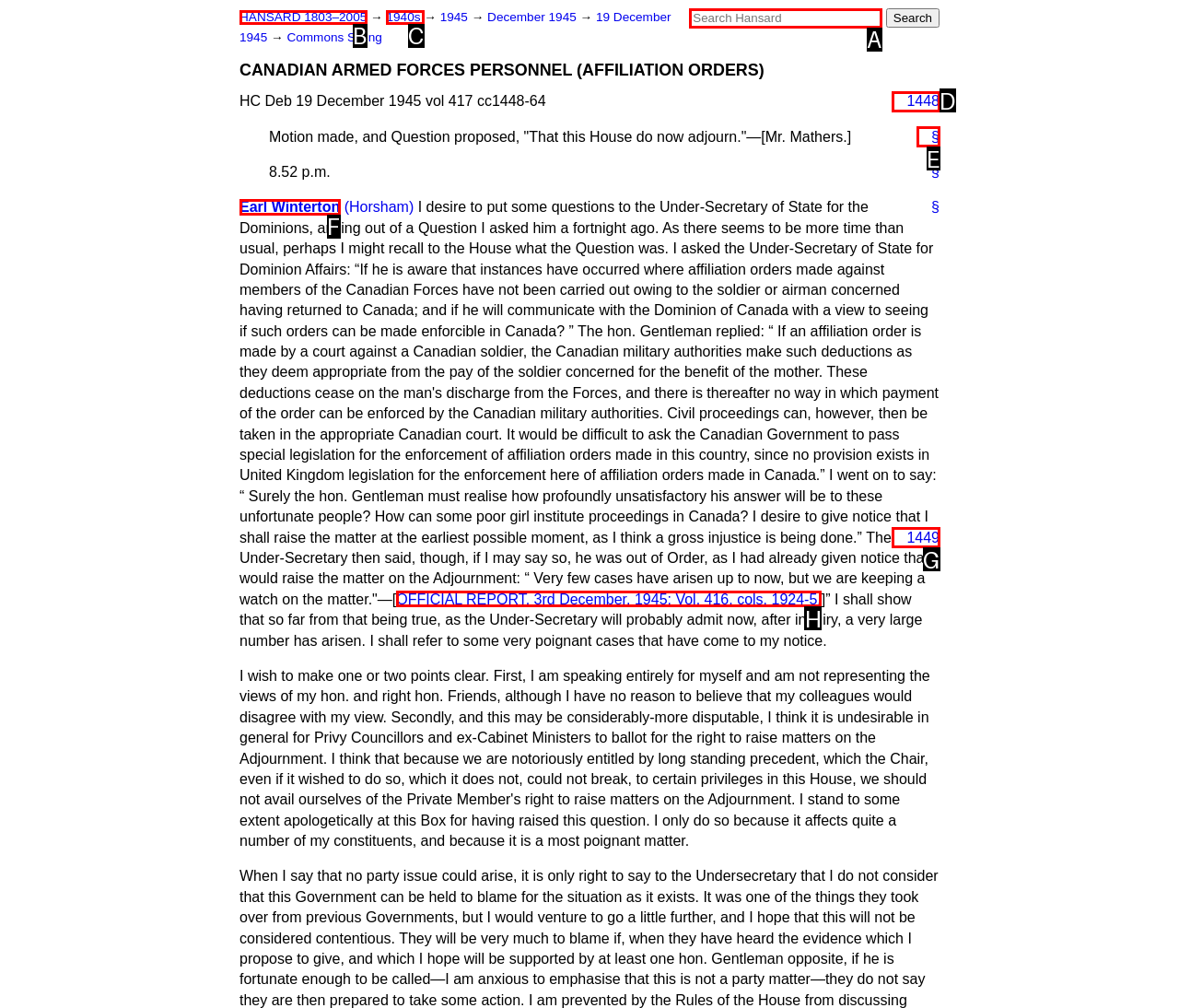With the provided description: 1448, select the most suitable HTML element. Respond with the letter of the selected option.

D